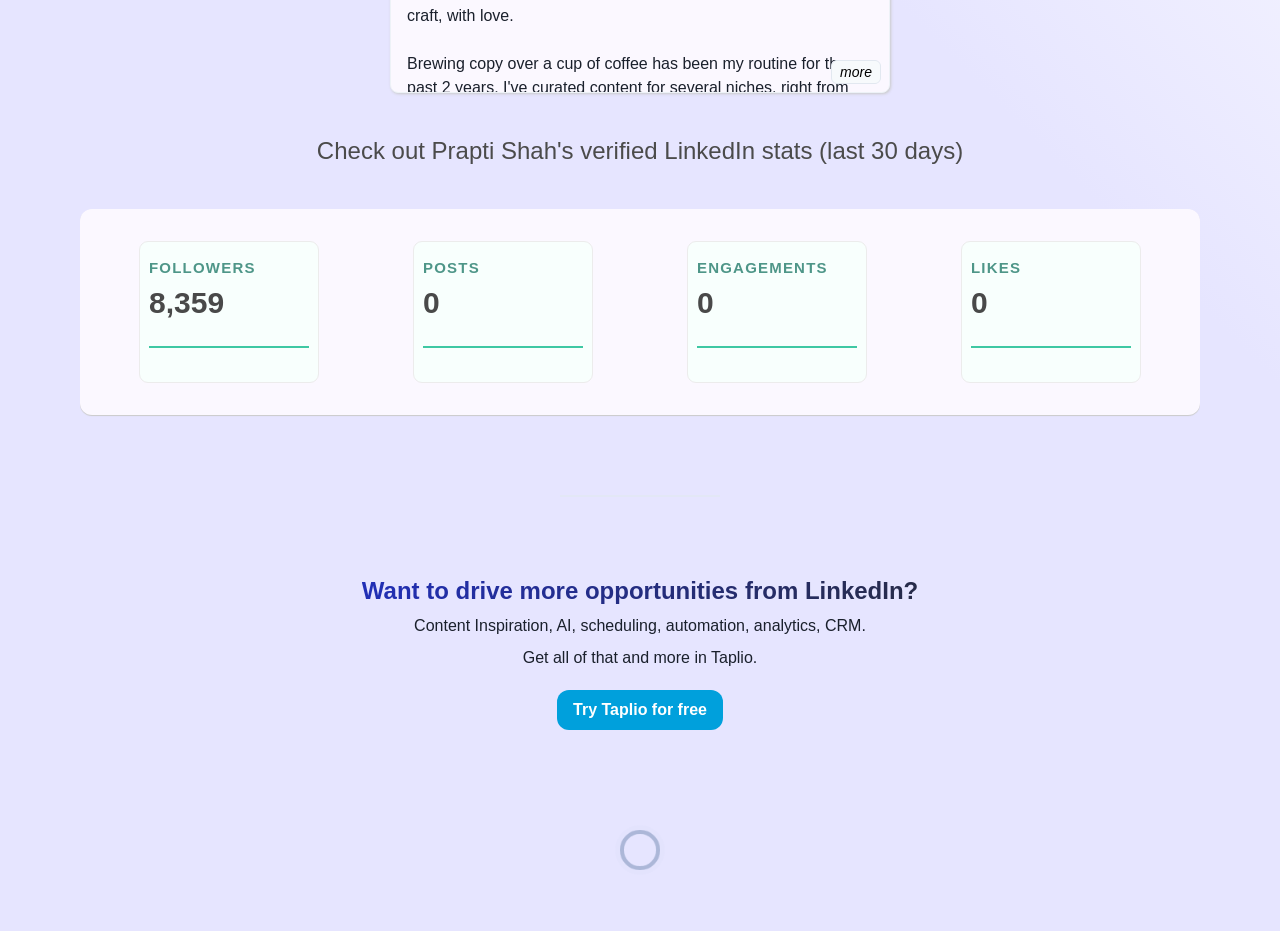Given the element description "more" in the screenshot, predict the bounding box coordinates of that UI element.

[0.649, 0.065, 0.688, 0.09]